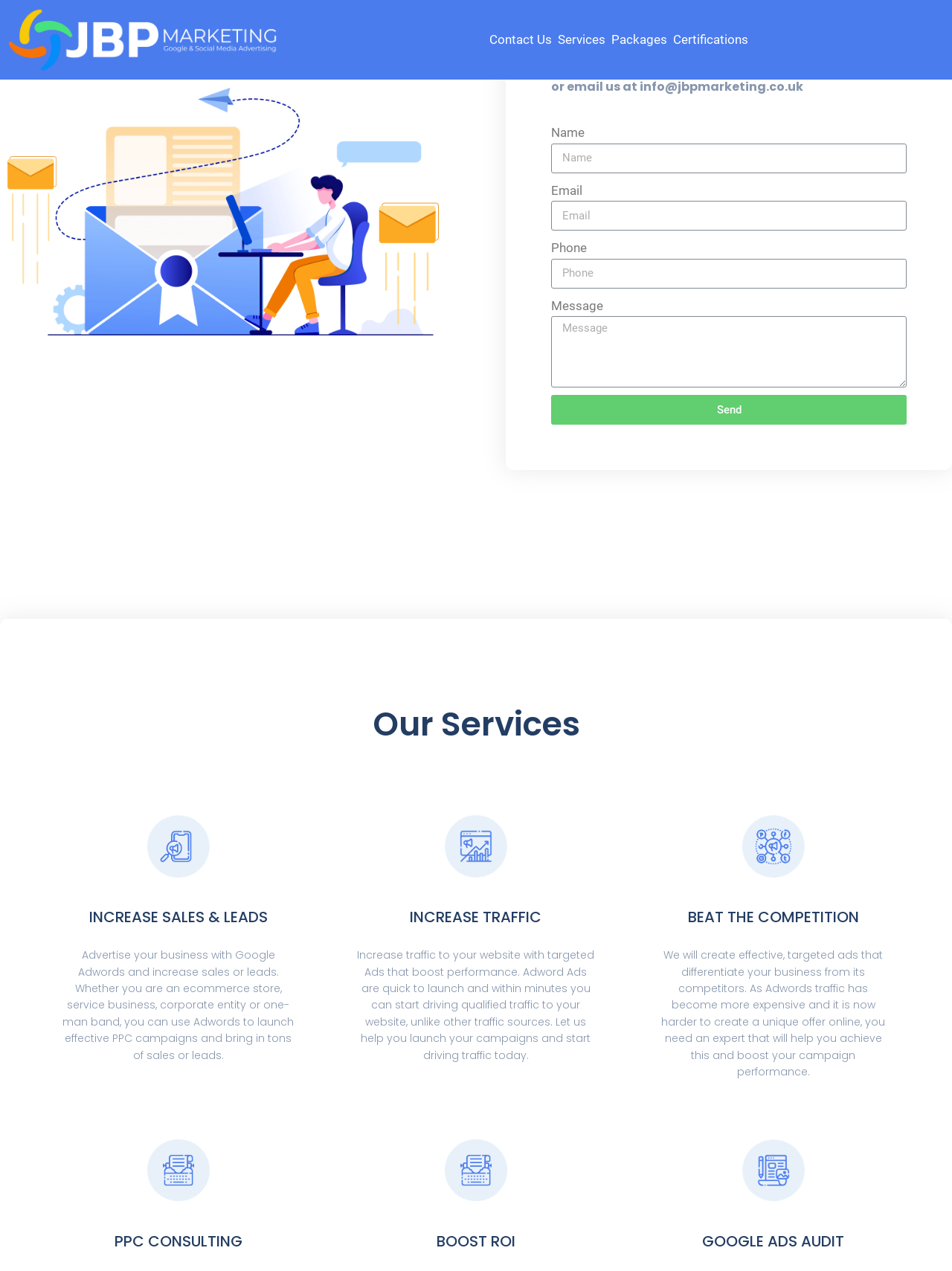What is the main topic of the webpage?
Provide a fully detailed and comprehensive answer to the question.

The webpage has multiple sections with headings such as 'Our Services', 'INCREASE SALES & LEADS', 'INCREASE TRAFFIC', 'BEAT THE COMPETITION', 'PPC CONSULTING', 'BOOST ROI', and 'GOOGLE ADS AUDIT'. These headings suggest that the main topic of the webpage is related to Google Adwords services.